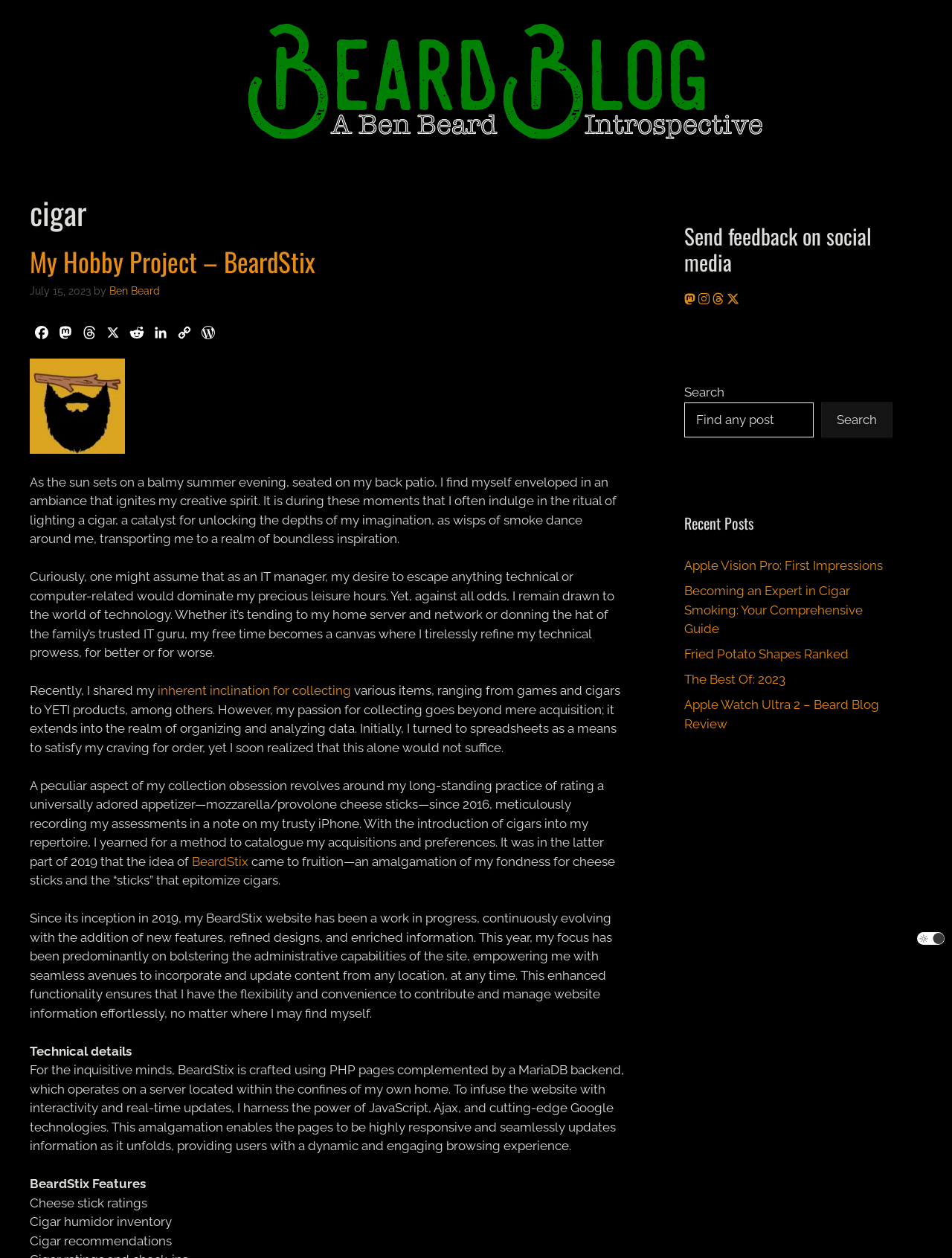What is the purpose of the BeardStix website?
Answer with a single word or phrase, using the screenshot for reference.

catalogue cigars and cheese sticks